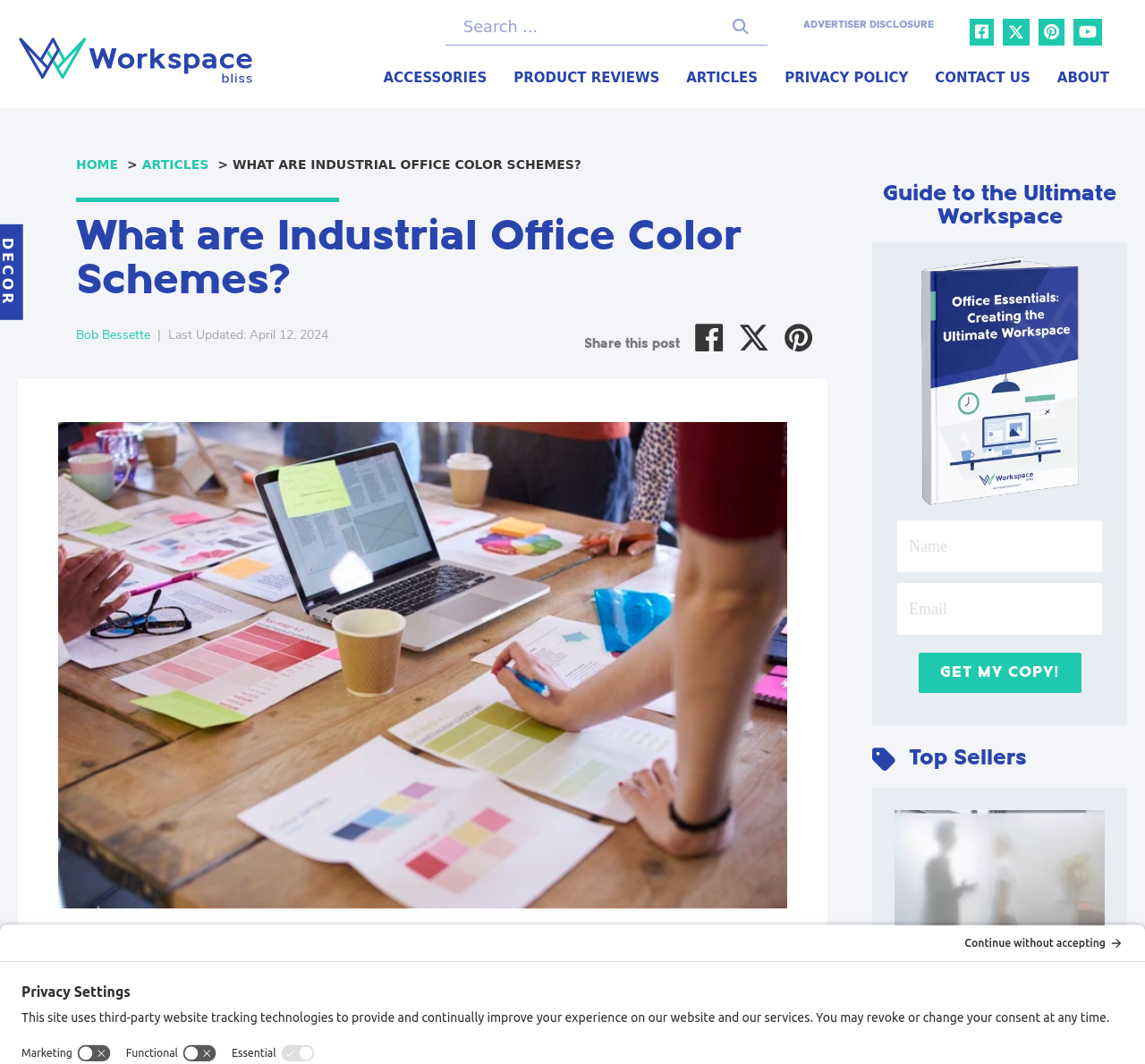Find the bounding box coordinates of the element to click in order to complete the given instruction: "Click on the 'HOME' link."

None